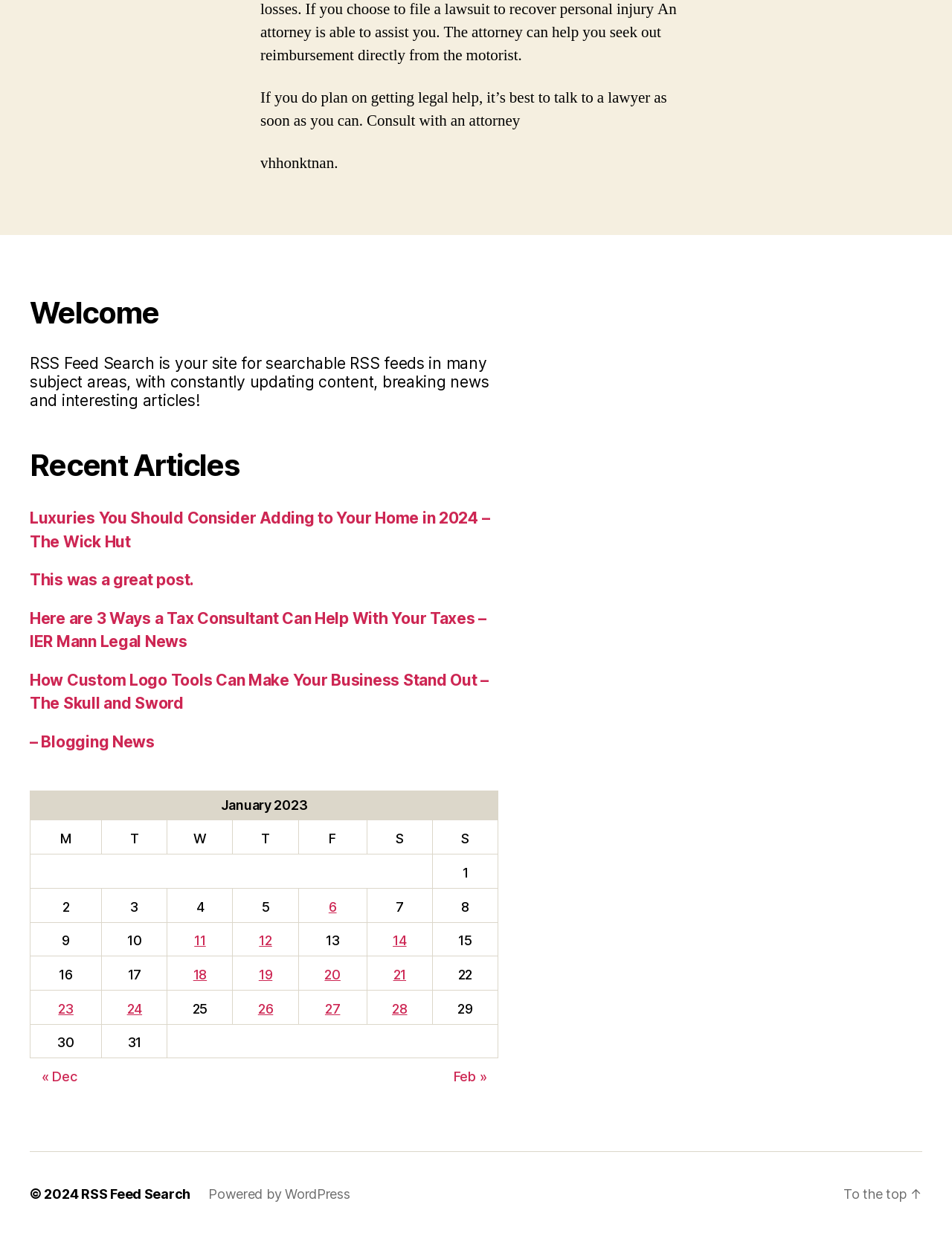Indicate the bounding box coordinates of the element that must be clicked to execute the instruction: "Visit the 'Luxuries You Should Consider Adding to Your Home in 2024' article". The coordinates should be given as four float numbers between 0 and 1, i.e., [left, top, right, bottom].

[0.031, 0.412, 0.514, 0.446]